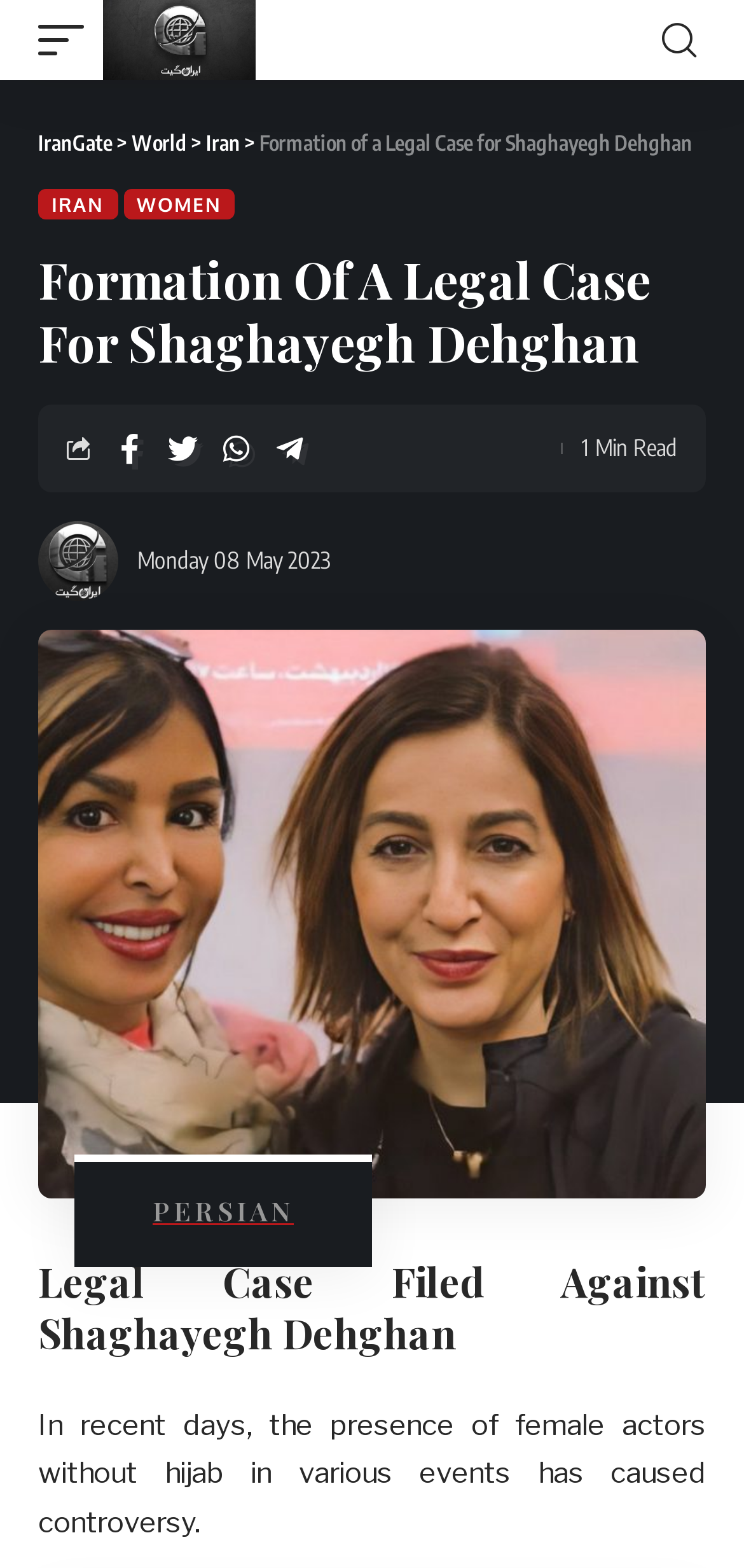Answer the question below with a single word or a brief phrase: 
What is the estimated reading time of the article?

1 Min Read